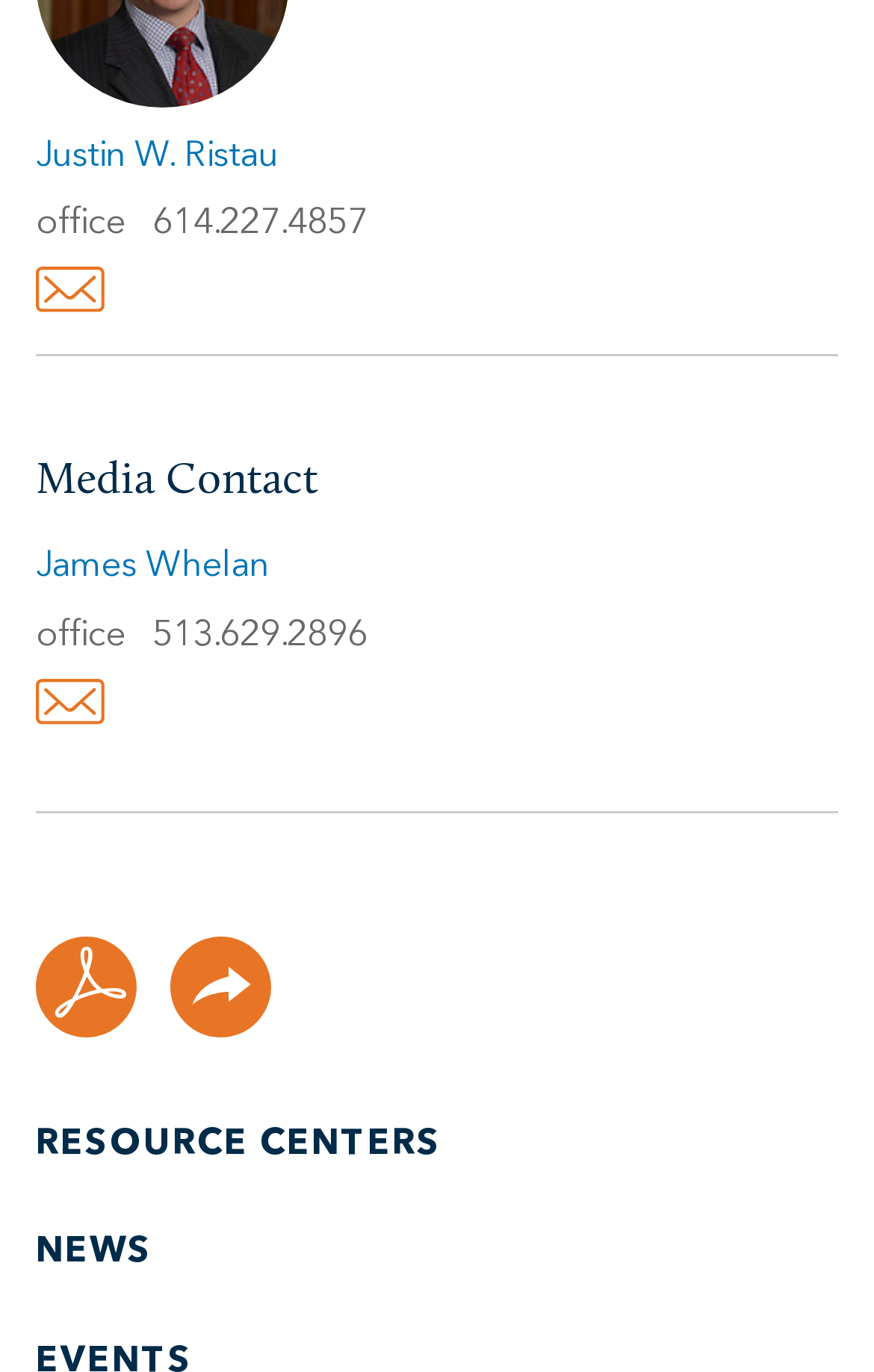How many resource centers are mentioned?
Please provide a detailed and comprehensive answer to the question.

I looked for links or mentions of resource centers and found only one, which is labeled as 'RESOURCE CENTERS'.